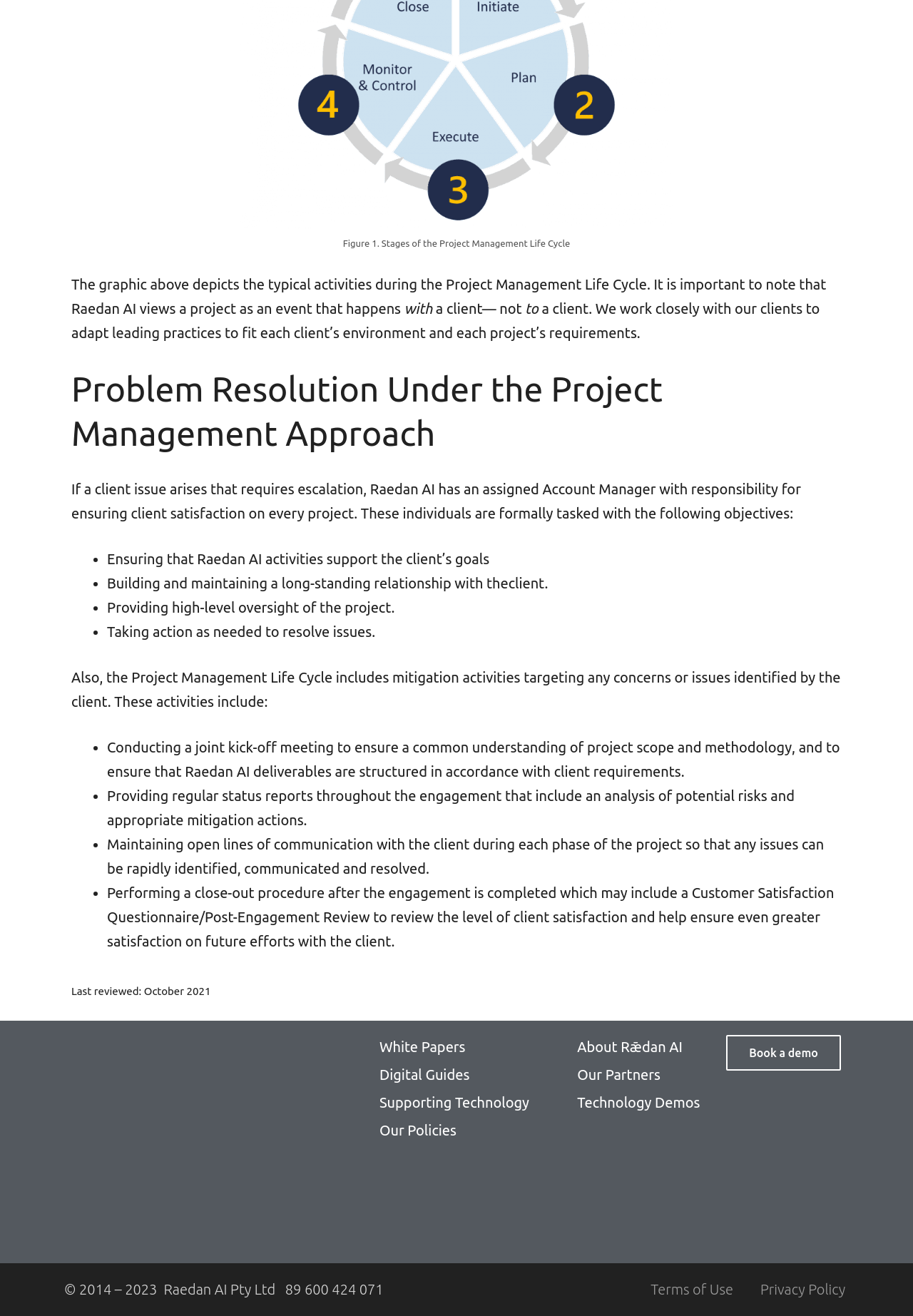What is the last reviewed date of the content?
Based on the image, answer the question in a detailed manner.

I found the subscript element with the text 'Last reviewed: October 2021' which indicates the last reviewed date of the content.